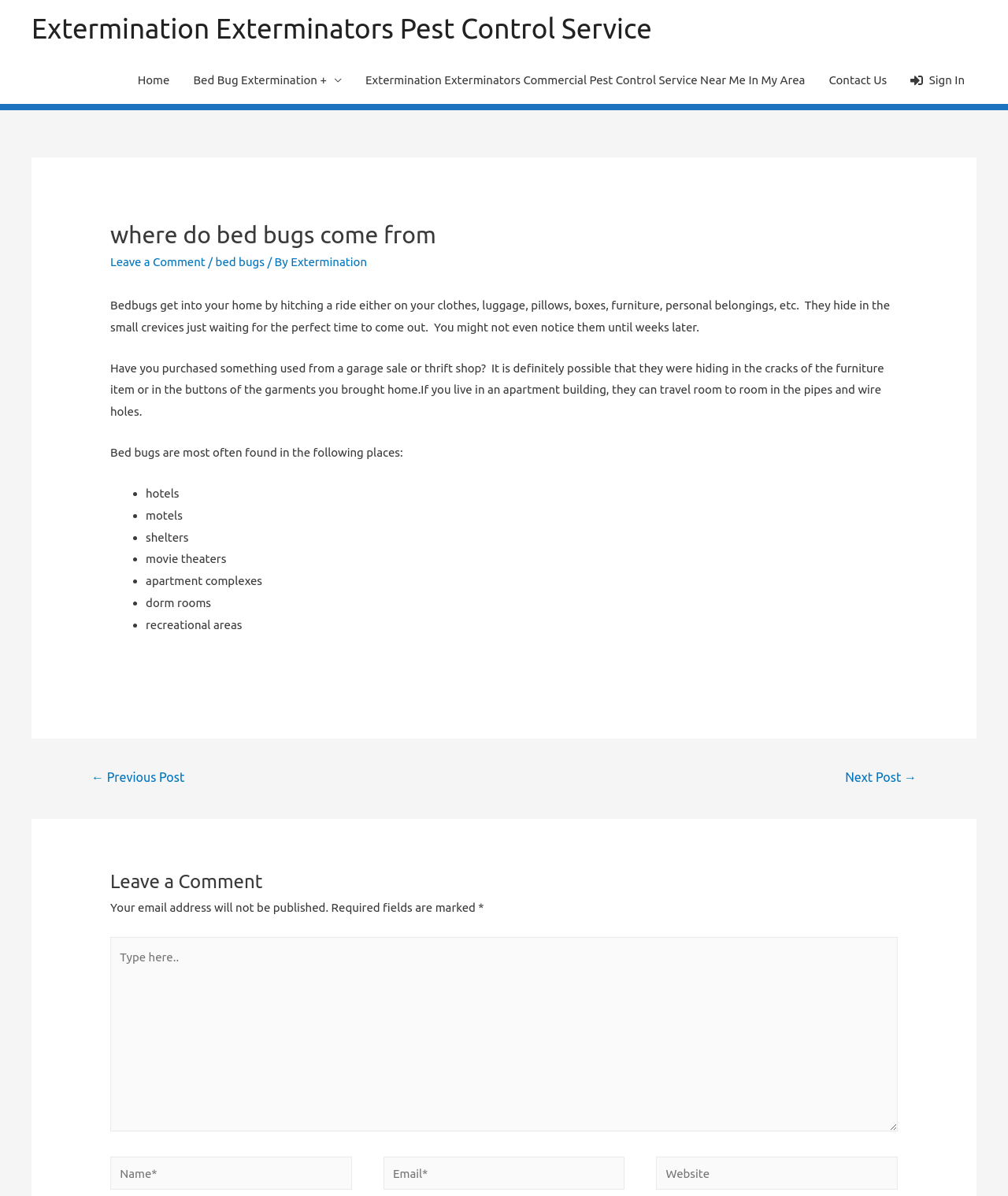Provide the bounding box coordinates of the UI element that matches the description: "parent_node: Name* name="author" placeholder="Name*"".

[0.109, 0.967, 0.349, 0.995]